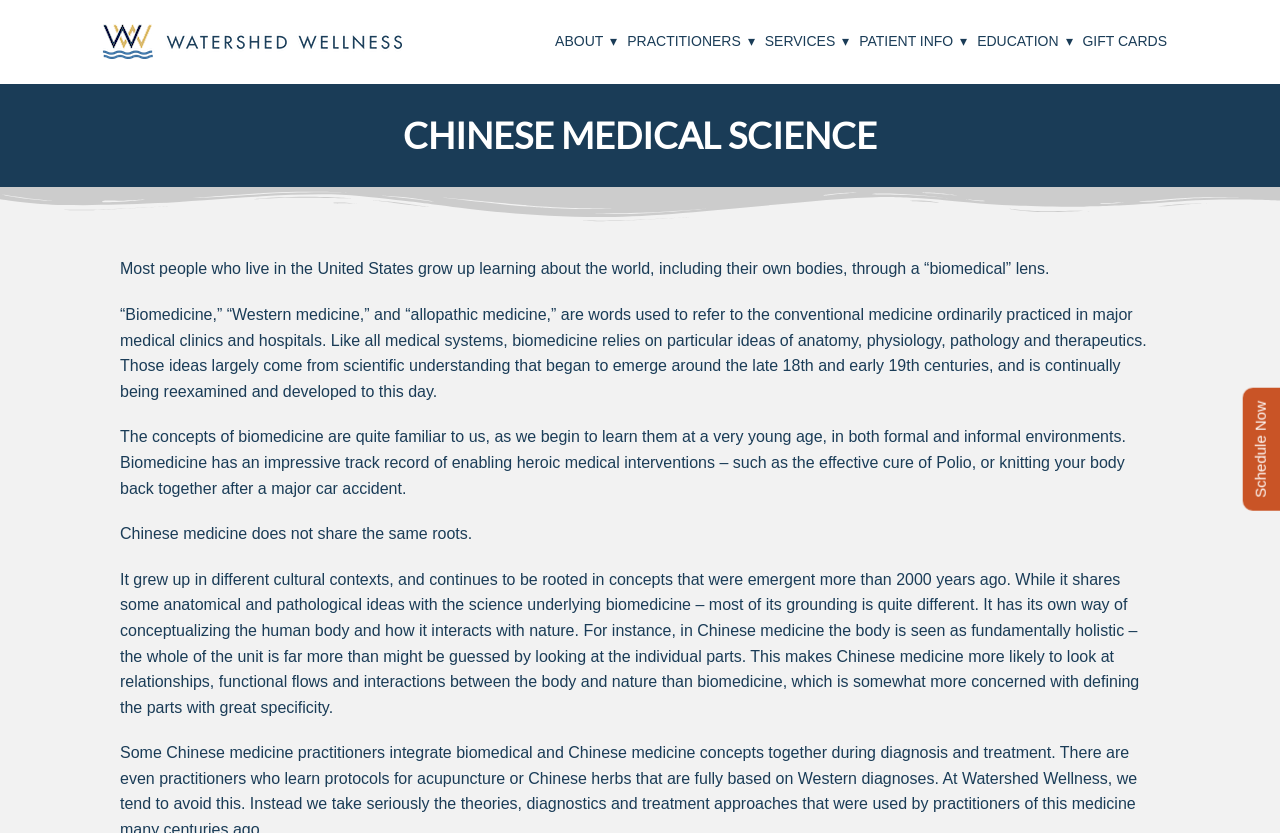What is an example of biomedicine's achievement?
Answer the question with a single word or phrase by looking at the picture.

cure of Polio